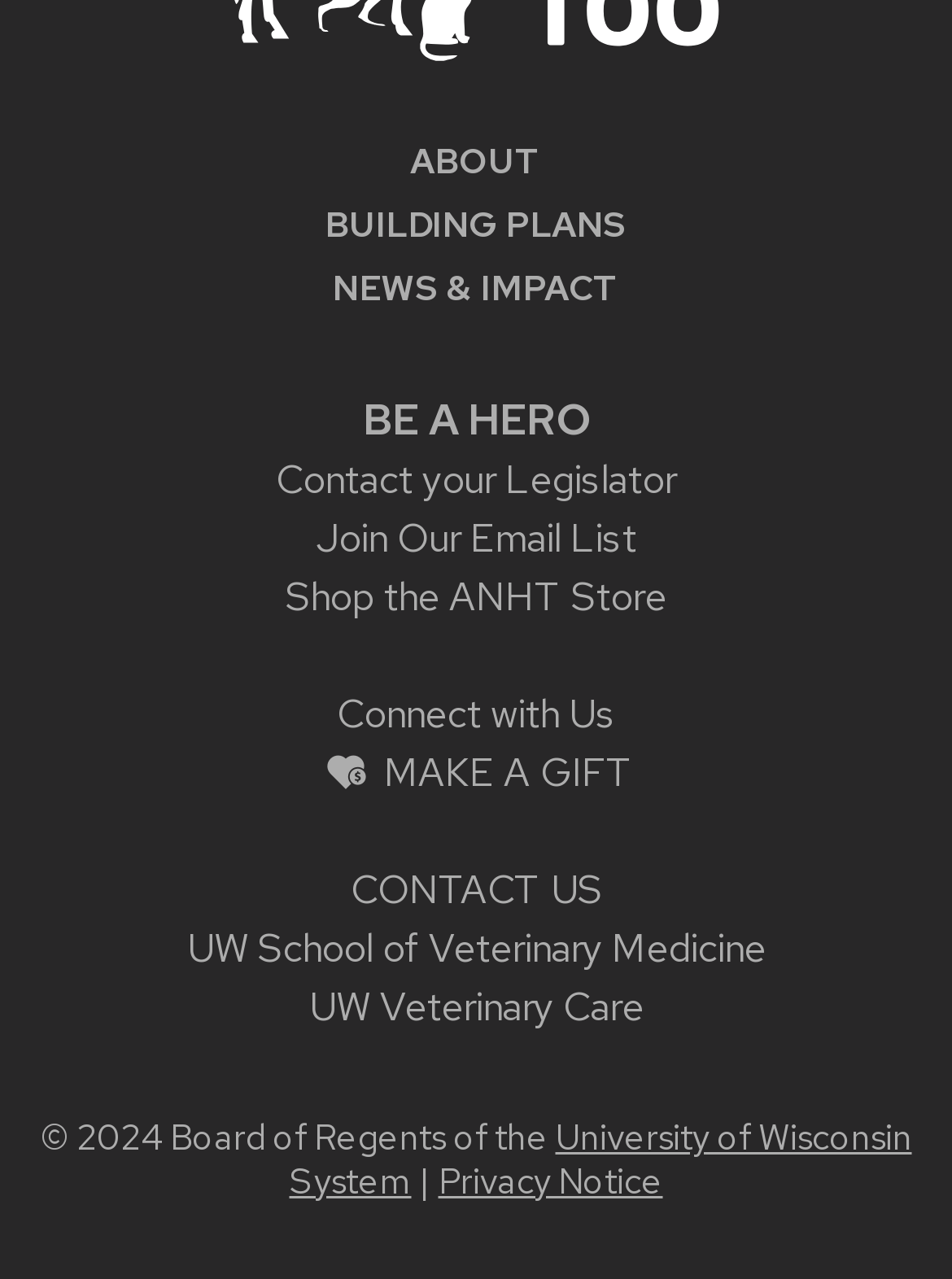Specify the bounding box coordinates of the area to click in order to execute this command: 'View releases sorted by Catalog Number'. The coordinates should consist of four float numbers ranging from 0 to 1, and should be formatted as [left, top, right, bottom].

None